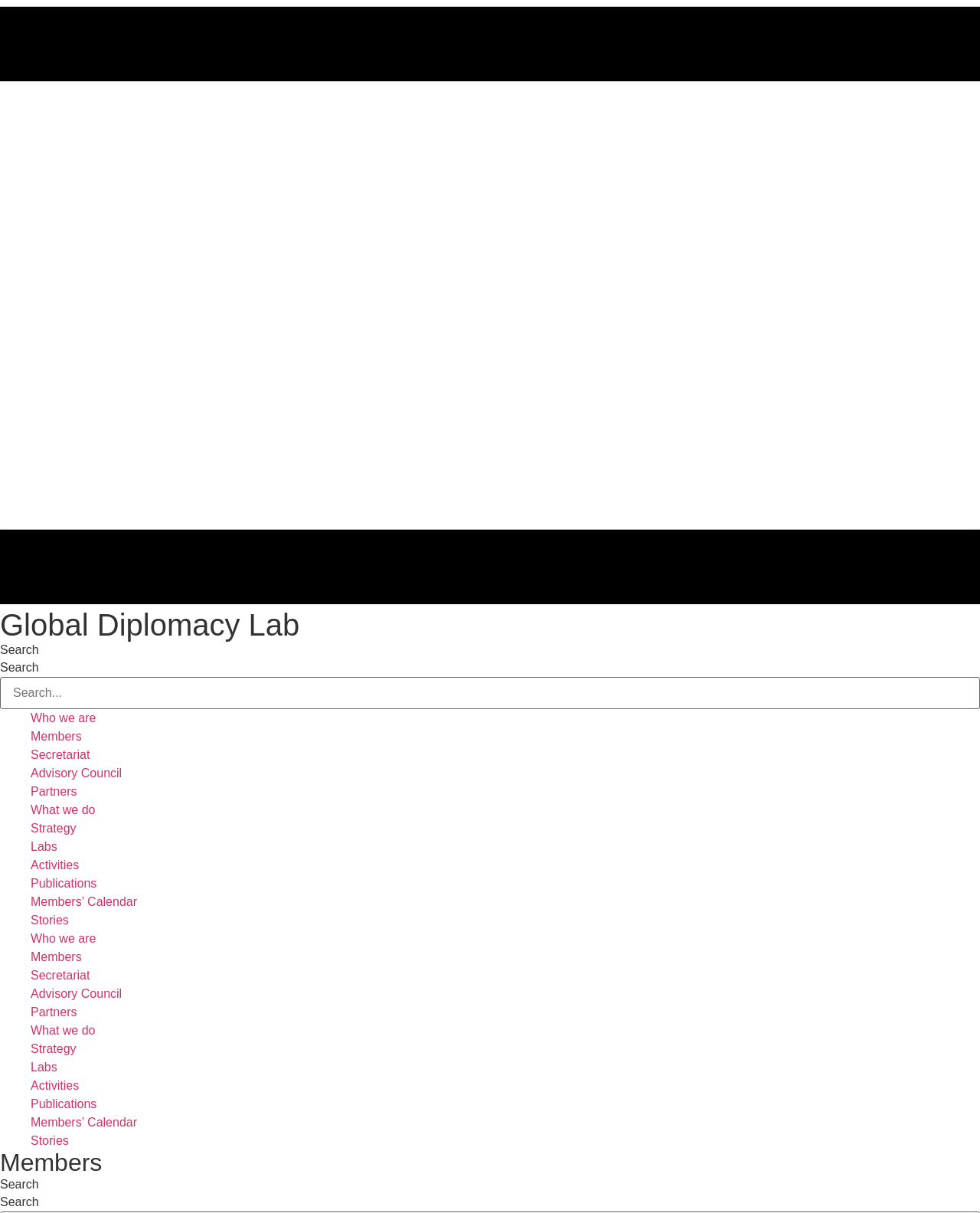Predict the bounding box of the UI element based on this description: "Who we are".

[0.031, 0.587, 0.098, 0.597]